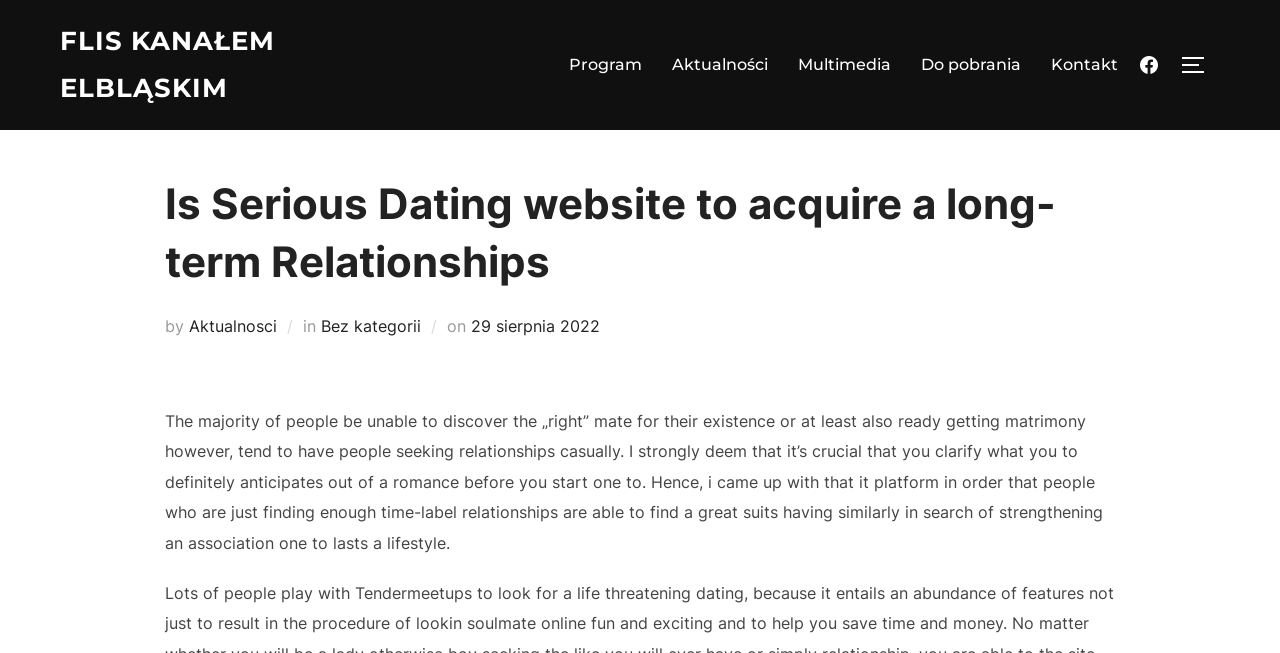Can you specify the bounding box coordinates of the area that needs to be clicked to fulfill the following instruction: "Check the Facebook link"?

[0.884, 0.081, 0.911, 0.112]